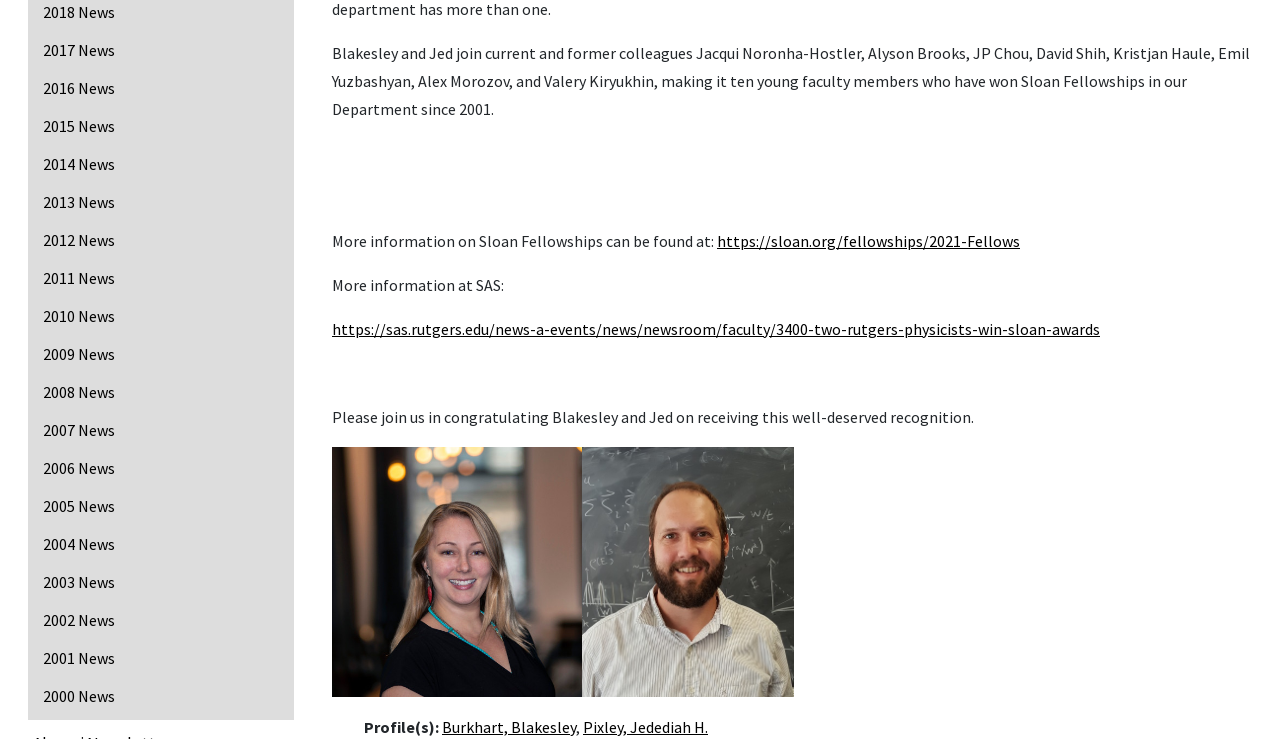From the webpage screenshot, predict the bounding box of the UI element that matches this description: "Pixley, Jedediah H.".

[0.455, 0.97, 0.553, 0.997]